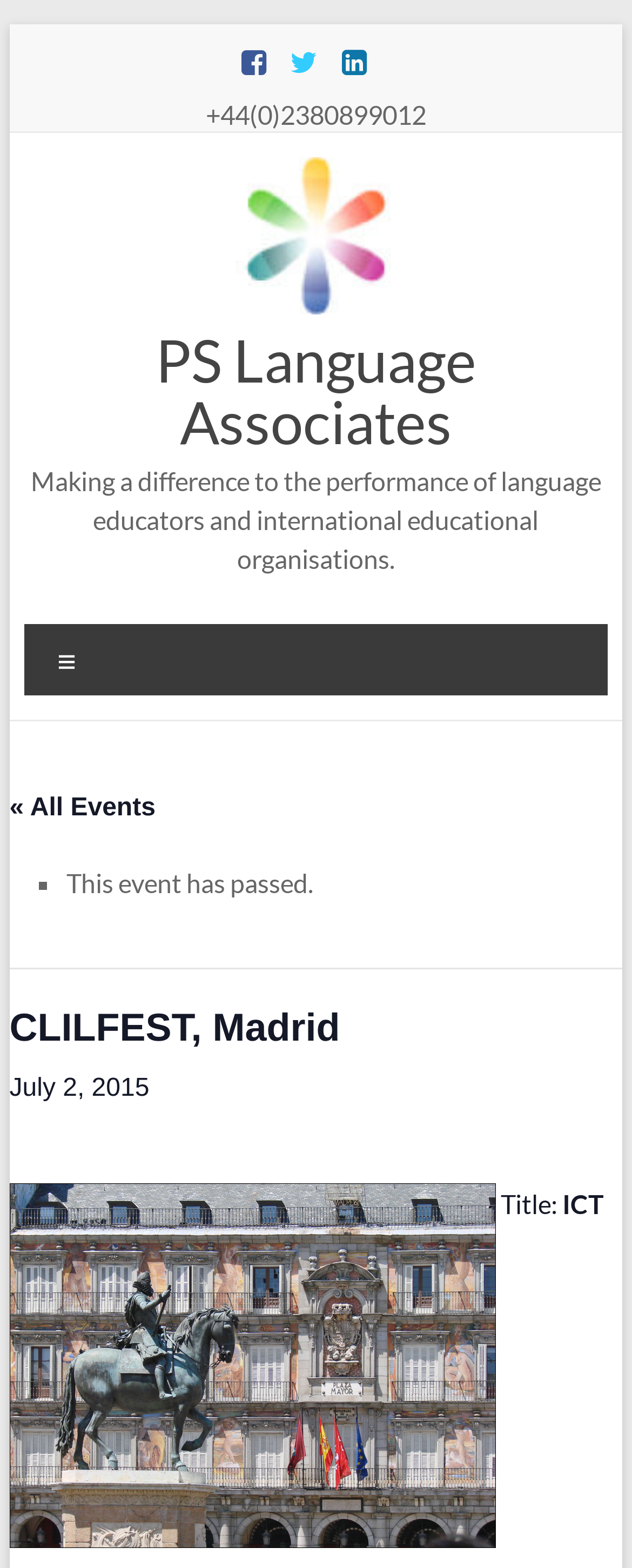Detail the webpage's structure and highlights in your description.

The webpage appears to be about CLILFEST, an event in Madrid, organized by PS Language Associates. At the top left corner, there is a "Skip to content" link. Next to it, there are three social media icons, represented by Unicode characters. Below these icons, there is a phone number "+44(0)2380899012" displayed prominently.

On the top right side, there is a link to "PS Language Associates" with a corresponding image of the organization's logo. Below this, there is a heading with the same name, "PS Language Associates", which is a link as well. Underneath, there is a brief description of the organization, stating that it makes a difference to the performance of language educators and international educational organisations.

Further down, there is a "Menu" section with a link to "« All Events". This section also contains a list marker "■" and a text stating "This event has passed." Below the menu, there are two headings, "CLILFEST, Madrid" and "July 2, 2015", which suggest that the event has already taken place.

On the lower part of the page, there is an image with the filename "4661360242_3a67d99c42_o", which is likely an event photo. Next to the image, there is a text "\xa0Title:", which may be a caption or a title for the image.